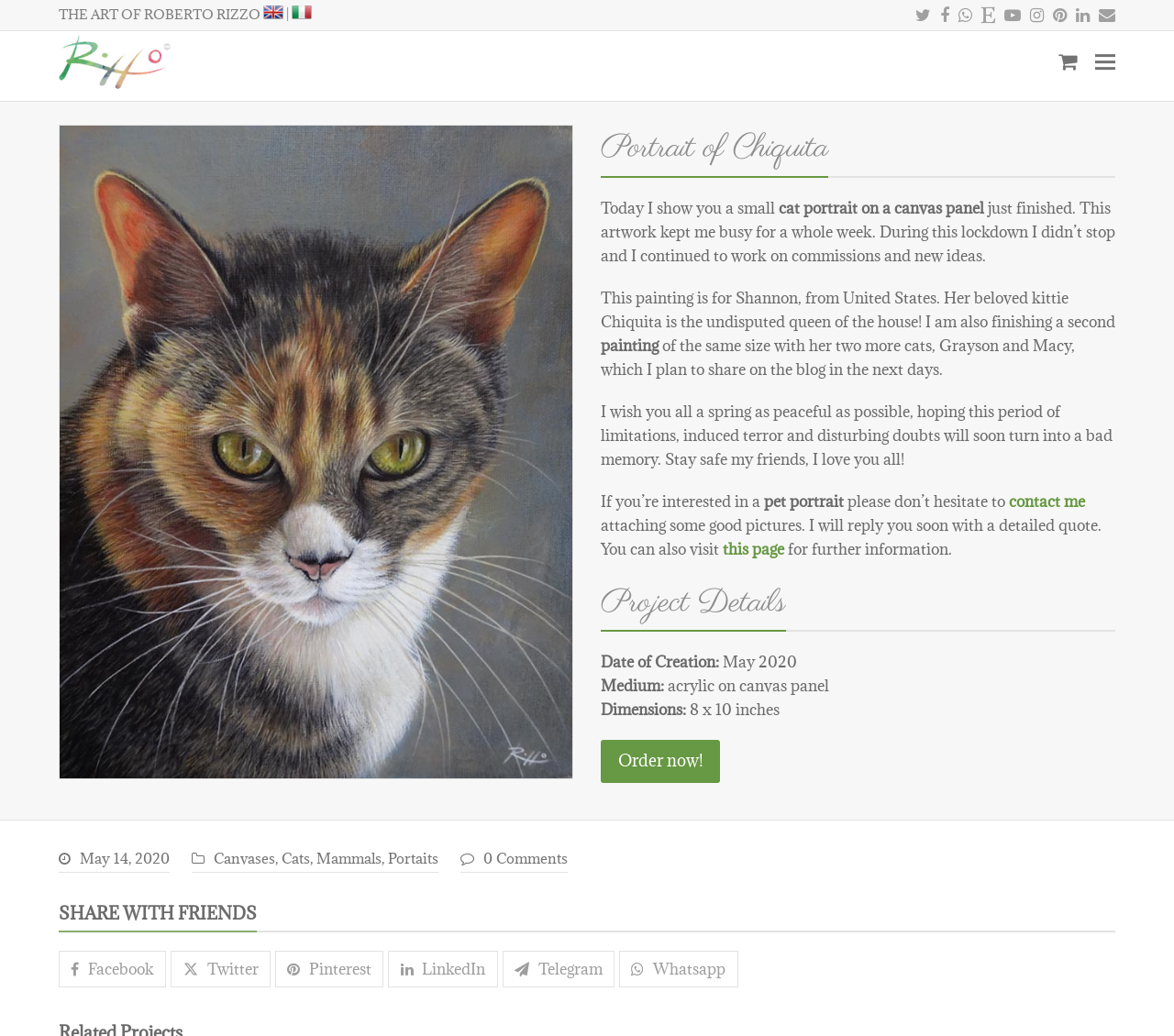Please predict the bounding box coordinates of the element's region where a click is necessary to complete the following instruction: "Share on Facebook". The coordinates should be represented by four float numbers between 0 and 1, i.e., [left, top, right, bottom].

[0.05, 0.917, 0.142, 0.953]